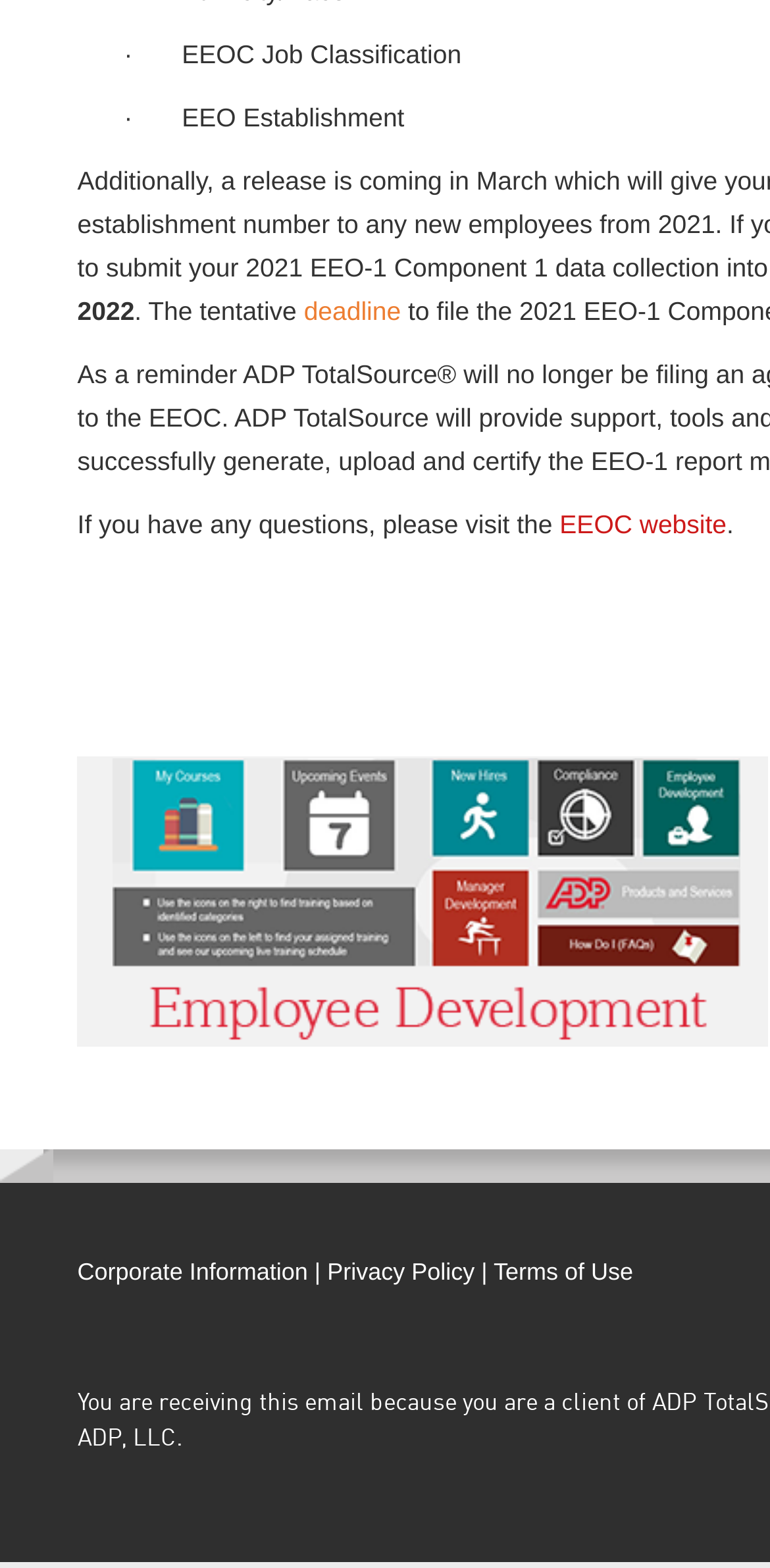What is the deadline for?
Please look at the screenshot and answer in one word or a short phrase.

Not specified